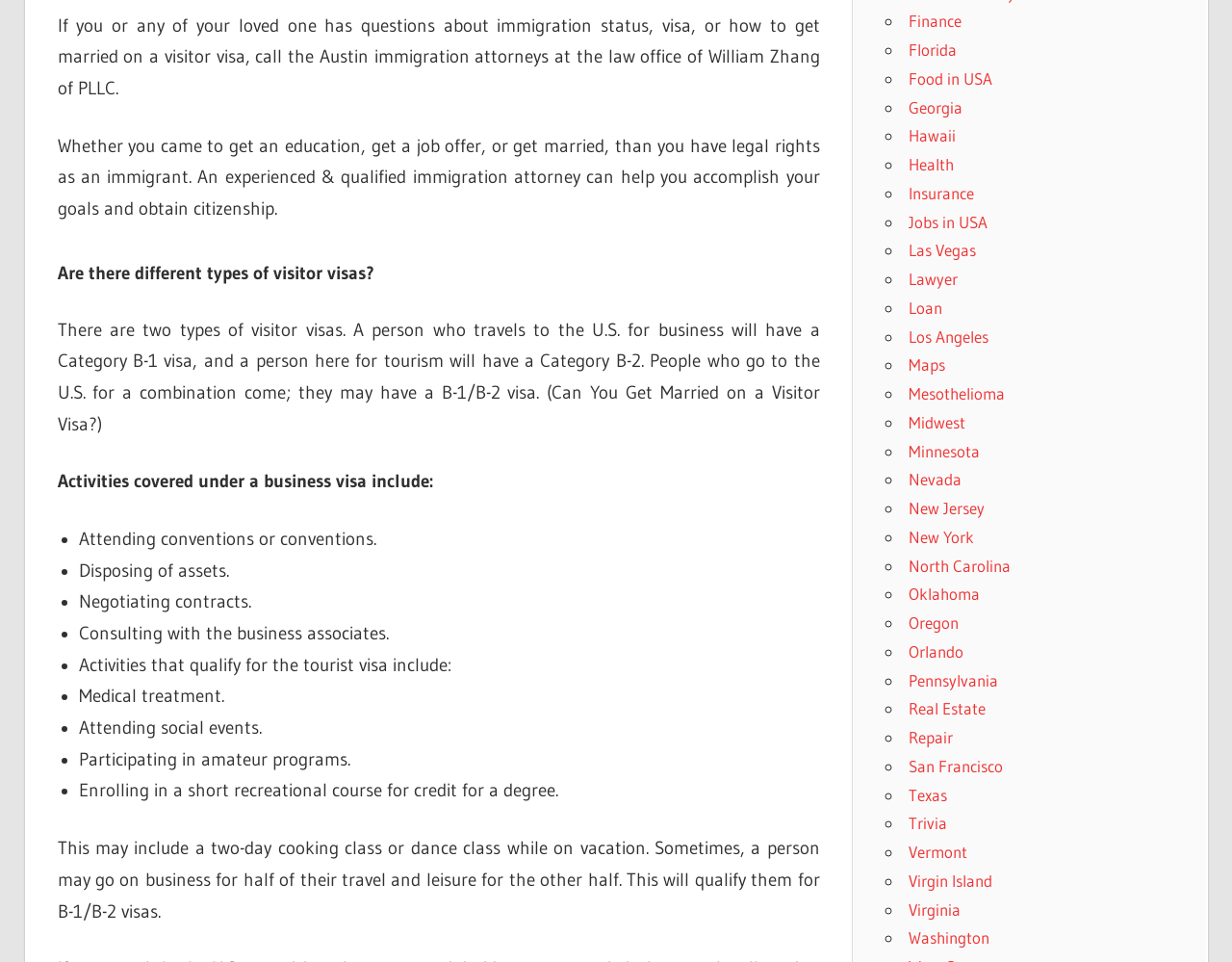Find the bounding box coordinates of the clickable area that will achieve the following instruction: "go back to top".

None